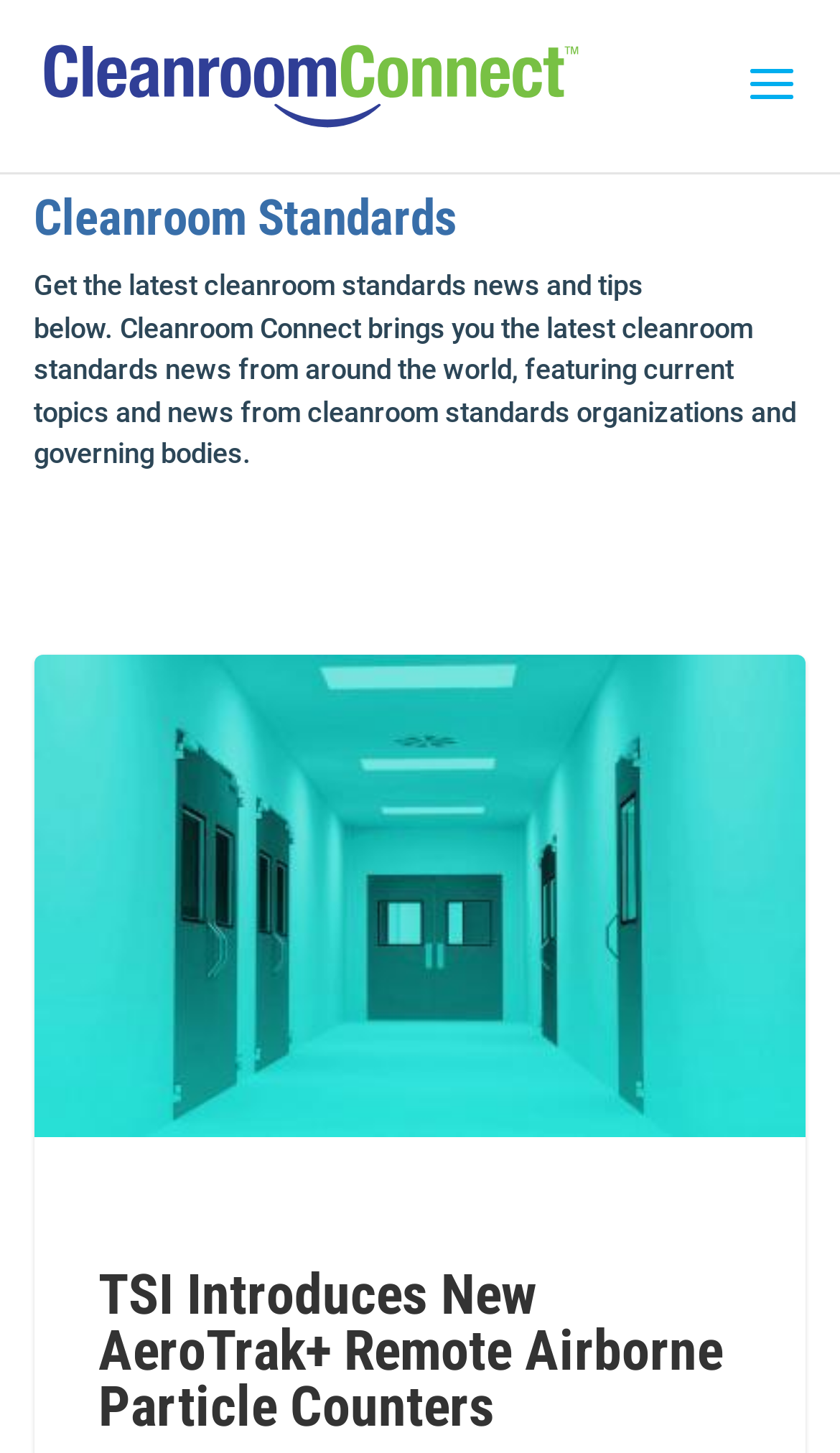What is the purpose of the website?
Answer with a single word or phrase by referring to the visual content.

To provide cleanroom standards news and tips